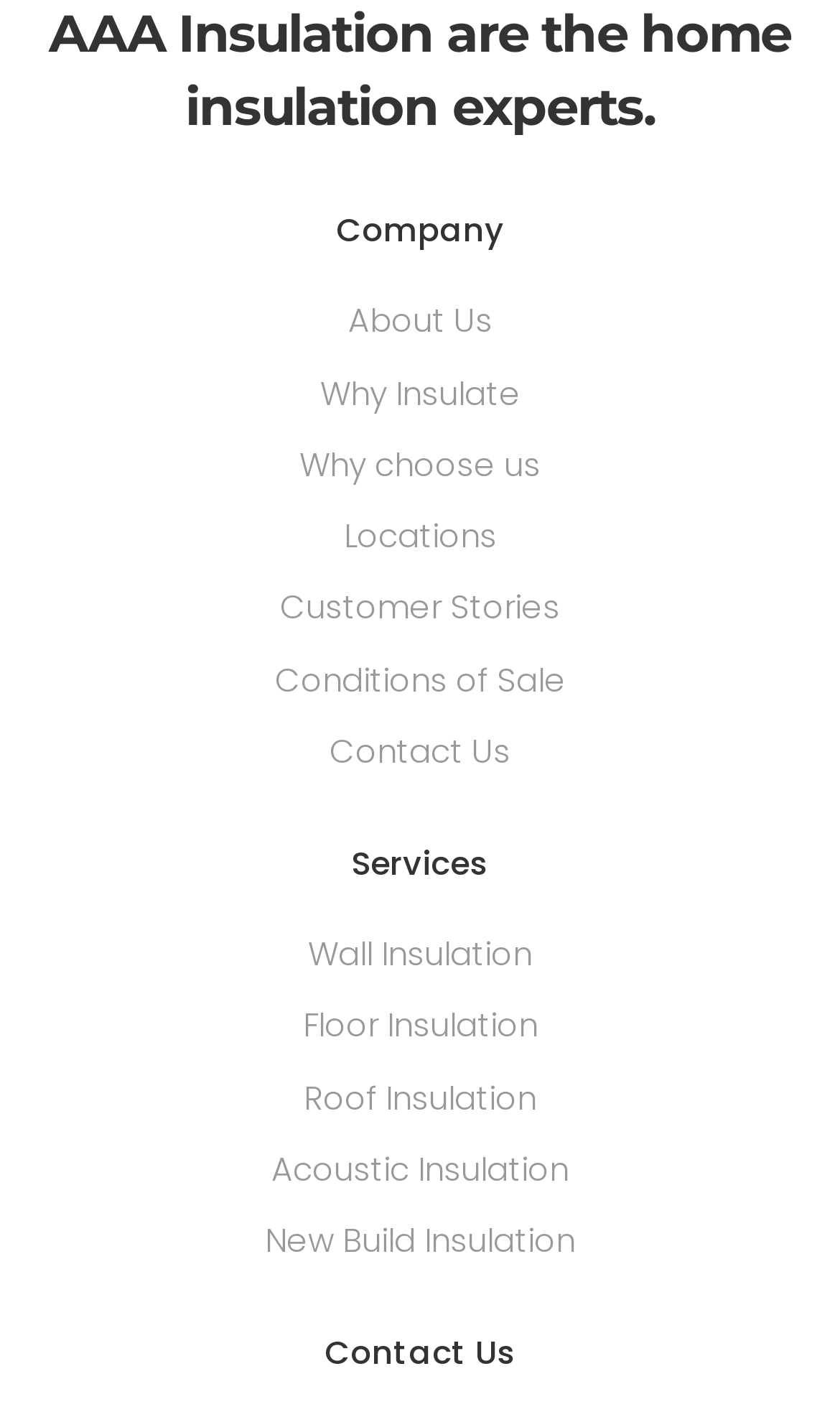Please find the bounding box for the UI component described as follows: "Conditions of Sale".

[0.327, 0.465, 0.673, 0.497]